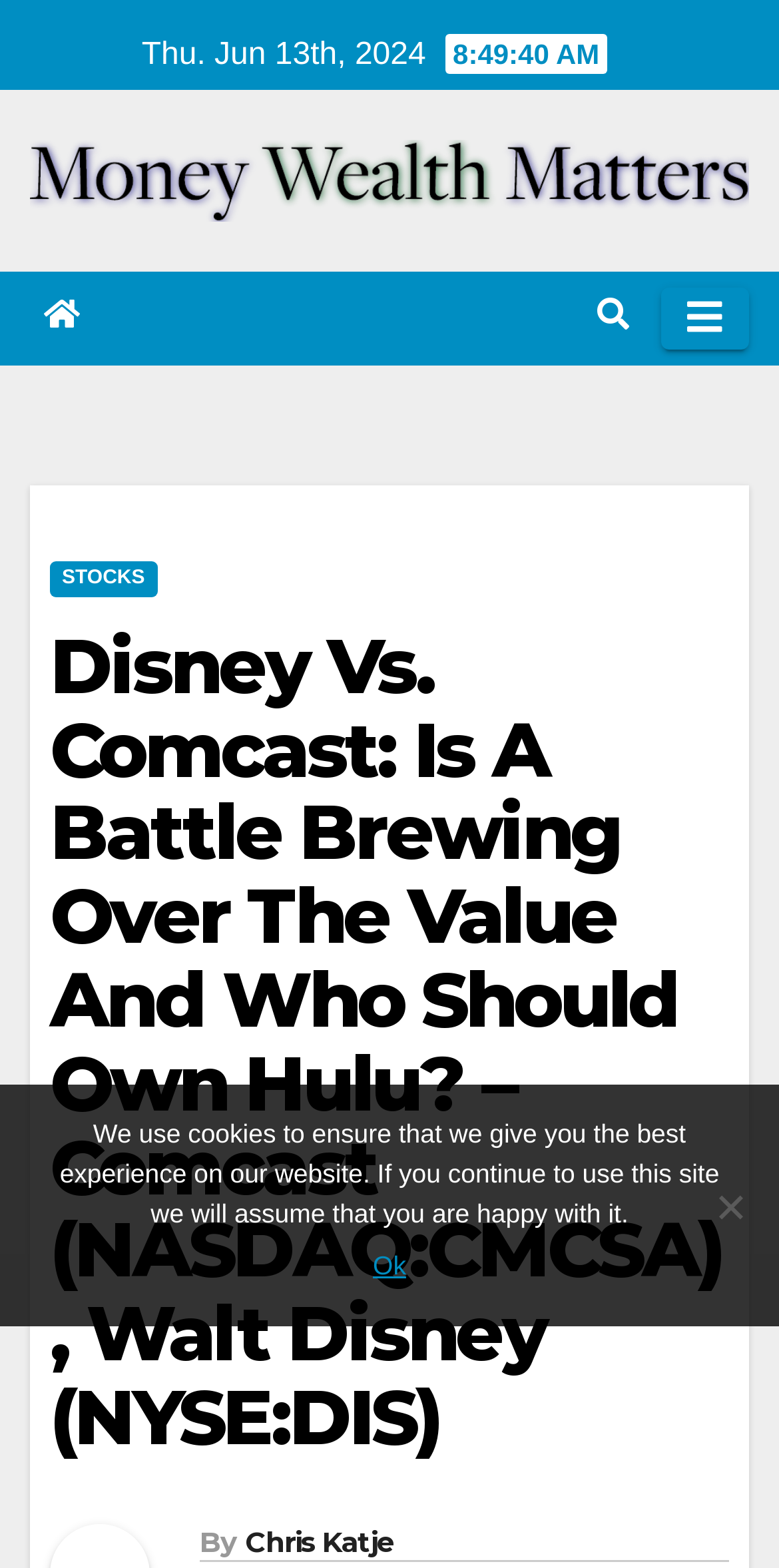Please reply to the following question using a single word or phrase: 
What is the purpose of the button with a toggle navigation icon?

To toggle navigation